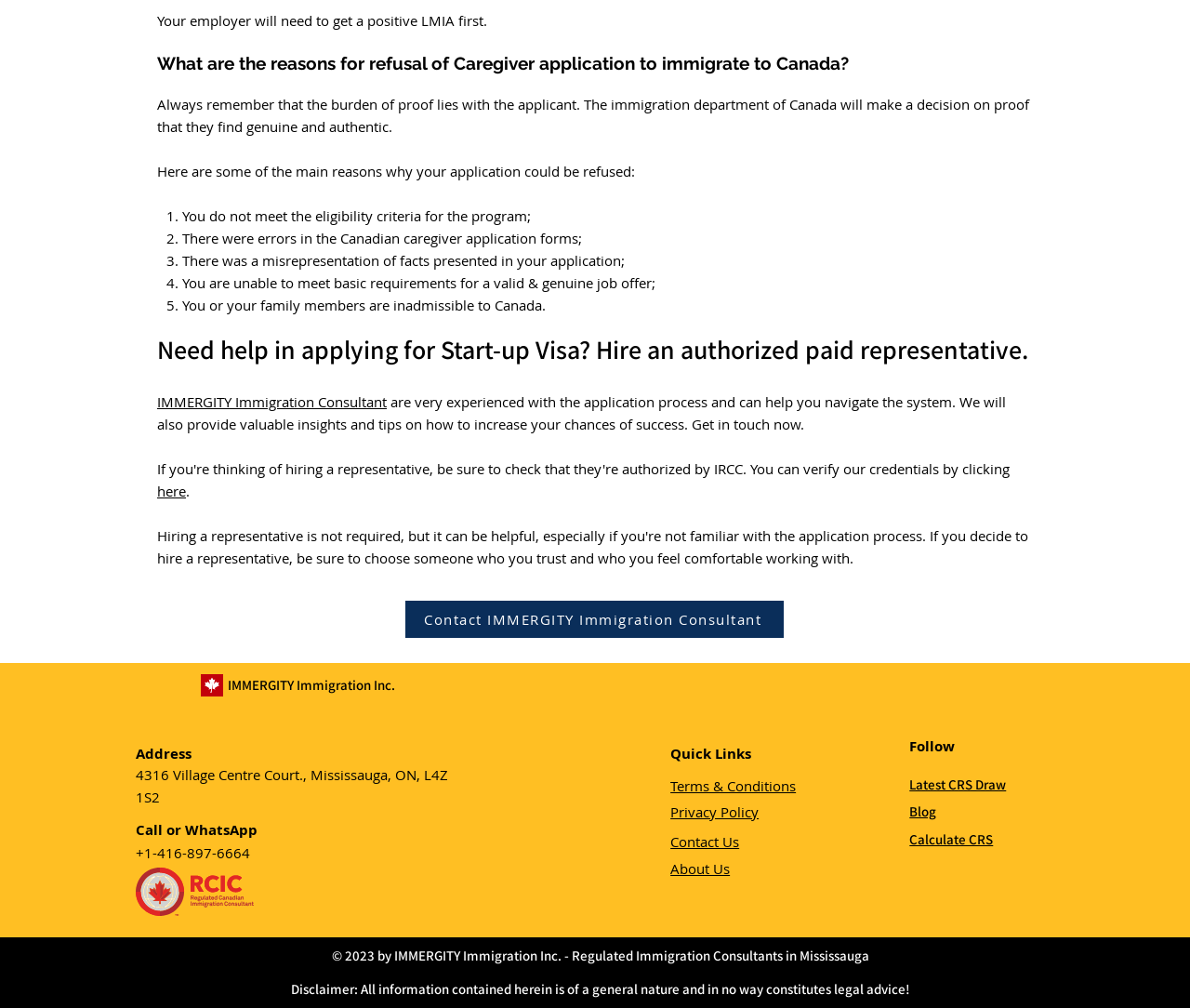Respond to the question below with a single word or phrase:
How many reasons for refusal are listed?

5